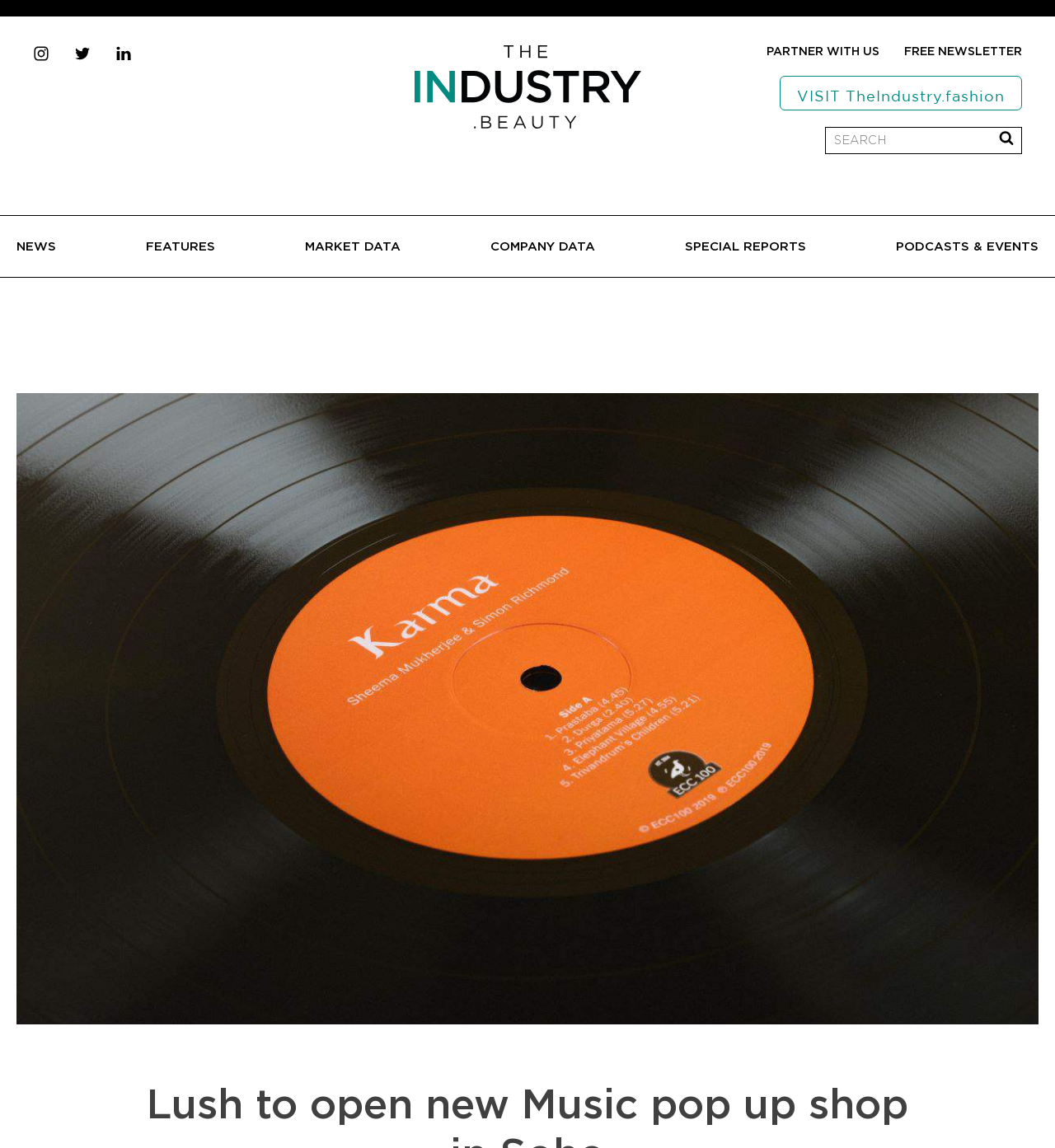Determine the bounding box for the described UI element: "Podcasts & Events".

[0.849, 0.206, 0.984, 0.227]